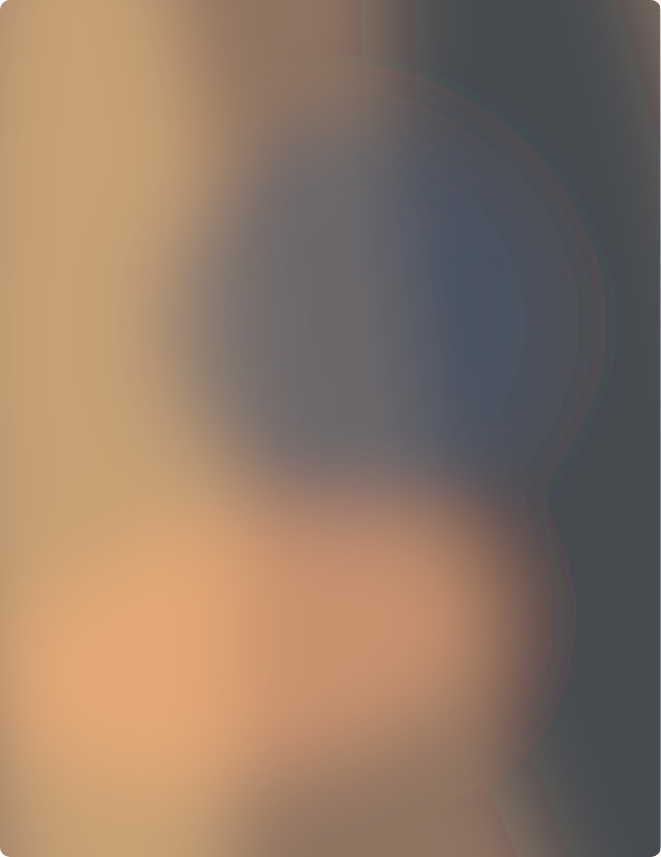Provide your answer in one word or a succinct phrase for the question: 
What is the company's goal in their packaging solutions?

Functional and aesthetically pleasing